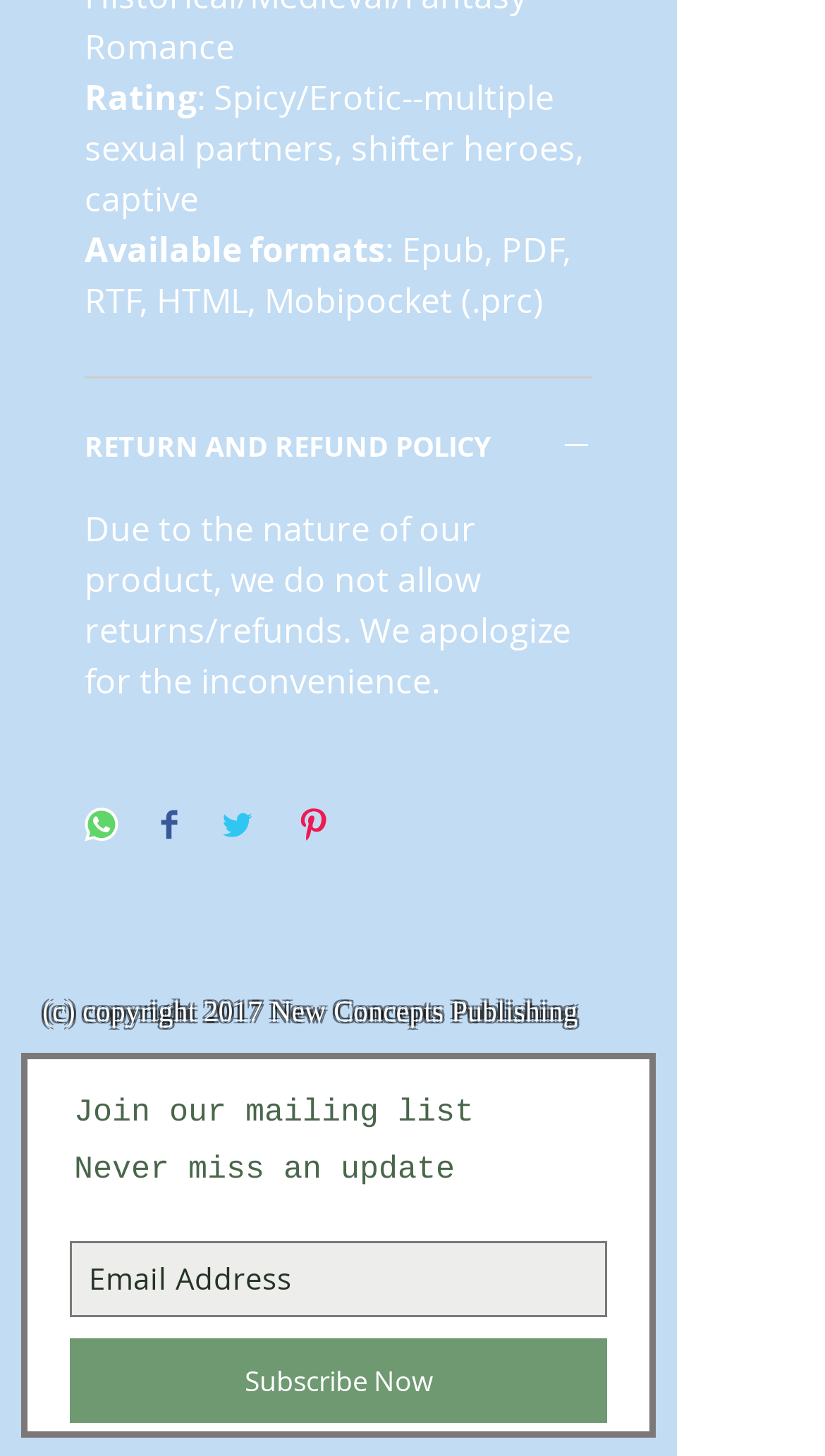Find the coordinates for the bounding box of the element with this description: "aria-label="Twitter Round"".

[0.364, 0.607, 0.449, 0.655]